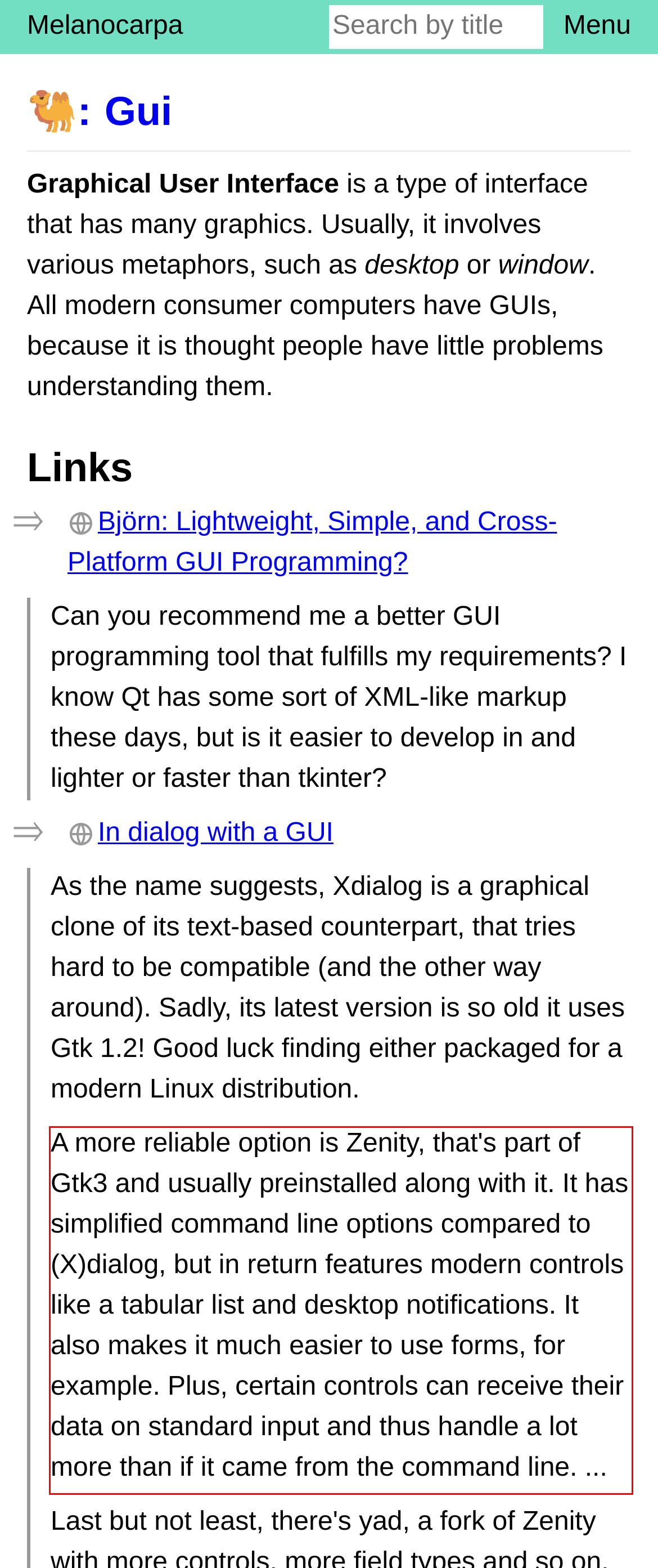From the given screenshot of a webpage, identify the red bounding box and extract the text content within it.

A more reliable option is Zenity, that's part of Gtk3 and usually preinstalled along with it. It has simplified command line options compared to (X)dialog, but in return features modern controls like a tabular list and desktop notifications. It also makes it much easier to use forms, for example. Plus, certain controls can receive their data on standard input and thus handle a lot more than if it came from the command line. ...